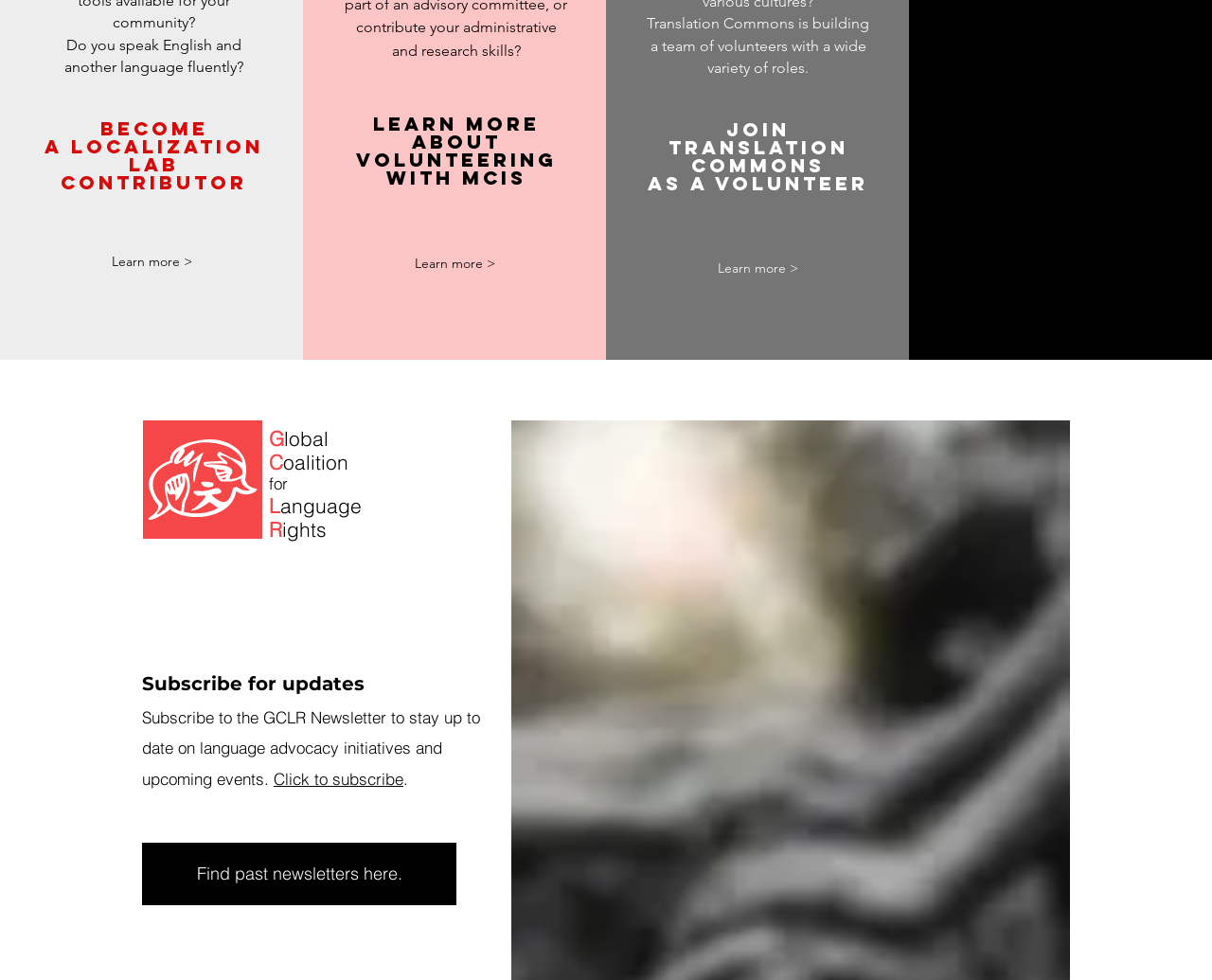How can I stay updated on the organization's initiatives?
Look at the image and provide a short answer using one word or a phrase.

Subscribe to the newsletter